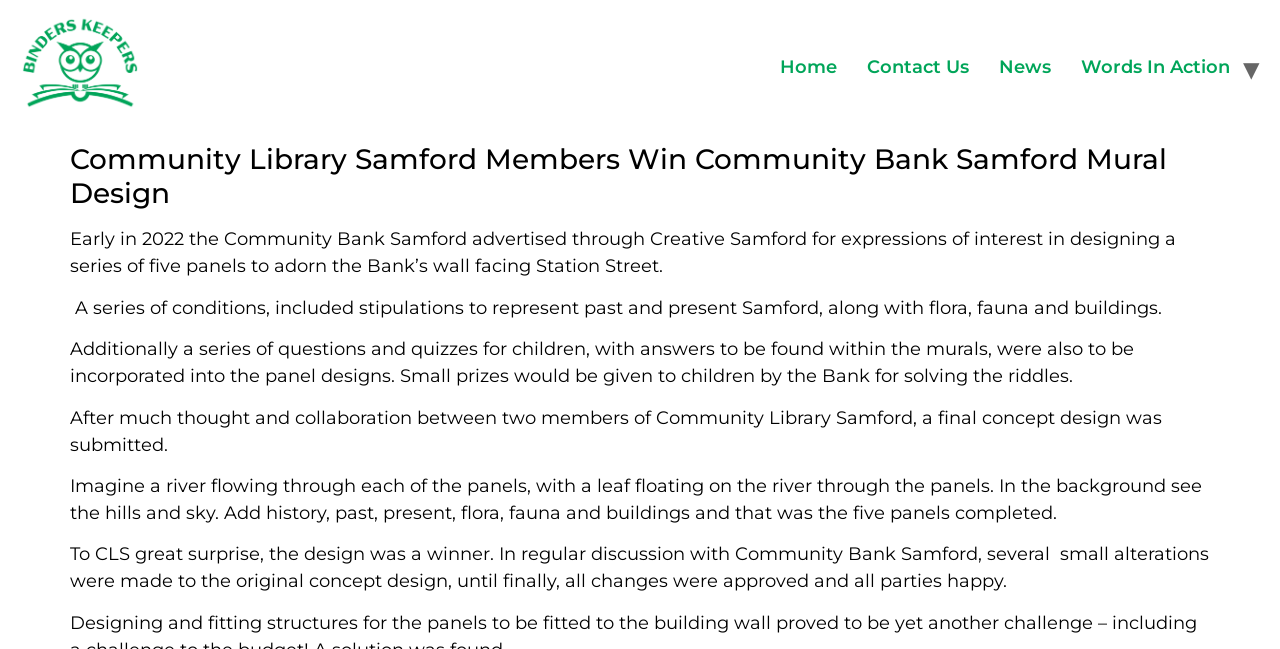What was the theme of the mural design?
Provide a comprehensive and detailed answer to the question.

I read the text in the StaticText element which describes the winning design concept, and found that the theme of the mural design is a river flowing through each of the panels, with a leaf floating on the river, and a background of hills and sky.